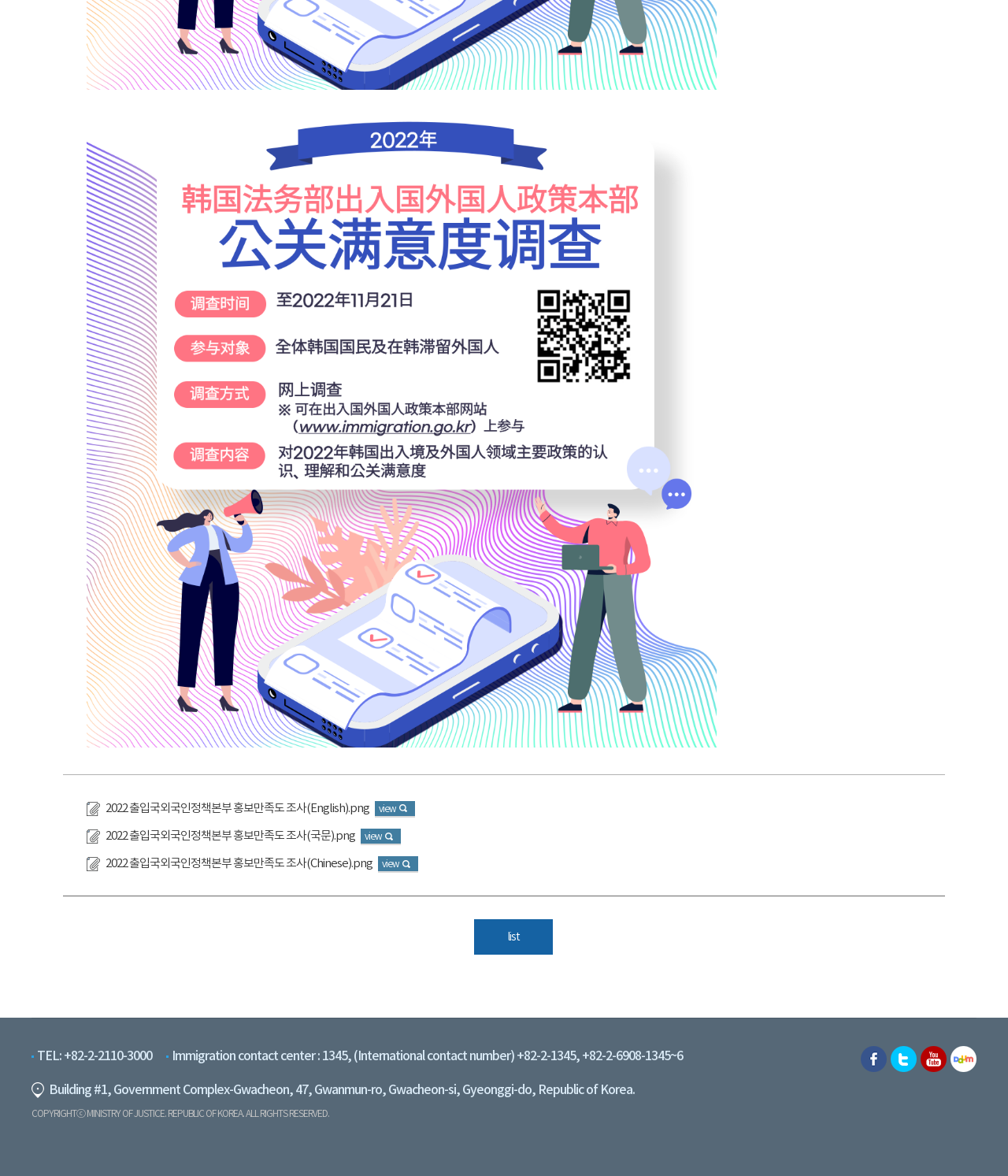Determine the bounding box coordinates for the clickable element required to fulfill the instruction: "download 2022 immigration policy survey in Chinese". Provide the coordinates as four float numbers between 0 and 1, i.e., [left, top, right, bottom].

[0.105, 0.728, 0.371, 0.74]